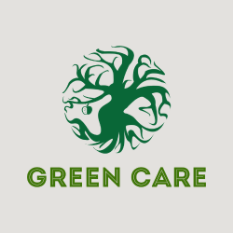What is written below the tree graphic?
Look at the screenshot and respond with one word or a short phrase.

GREEN CARE